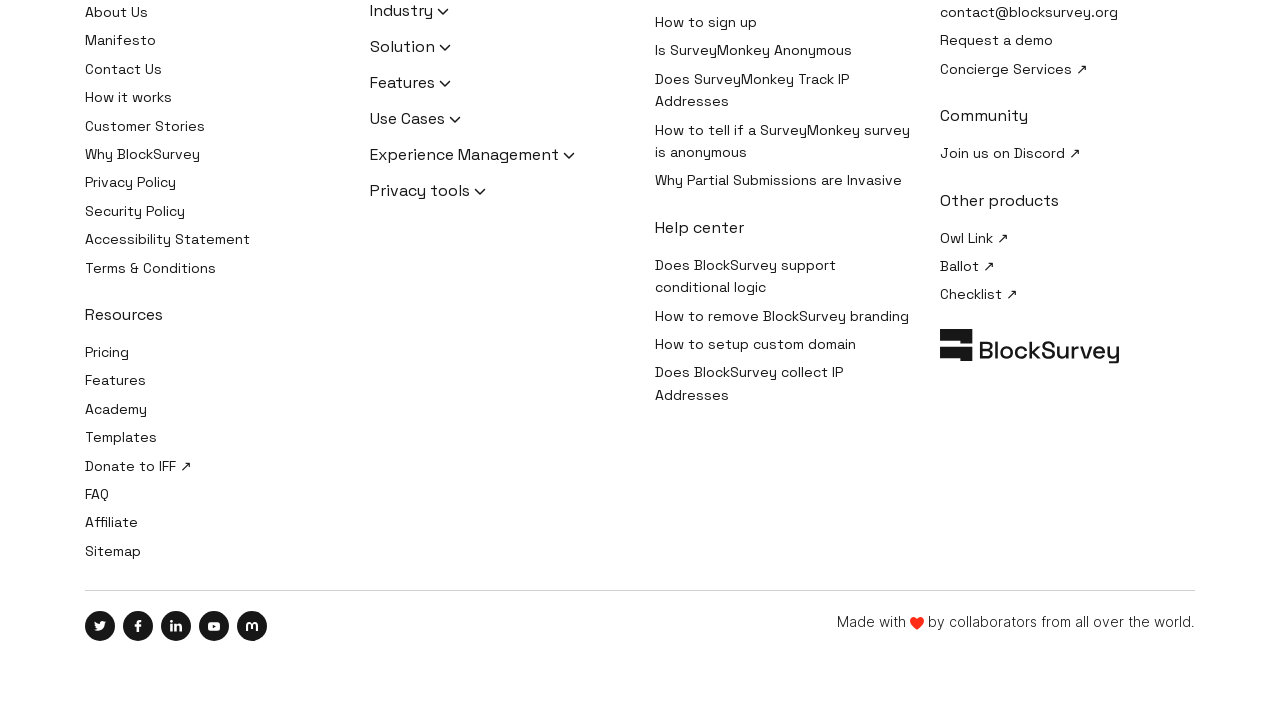Answer succinctly with a single word or phrase:
What type of software is decentralized according to the website?

Survey software